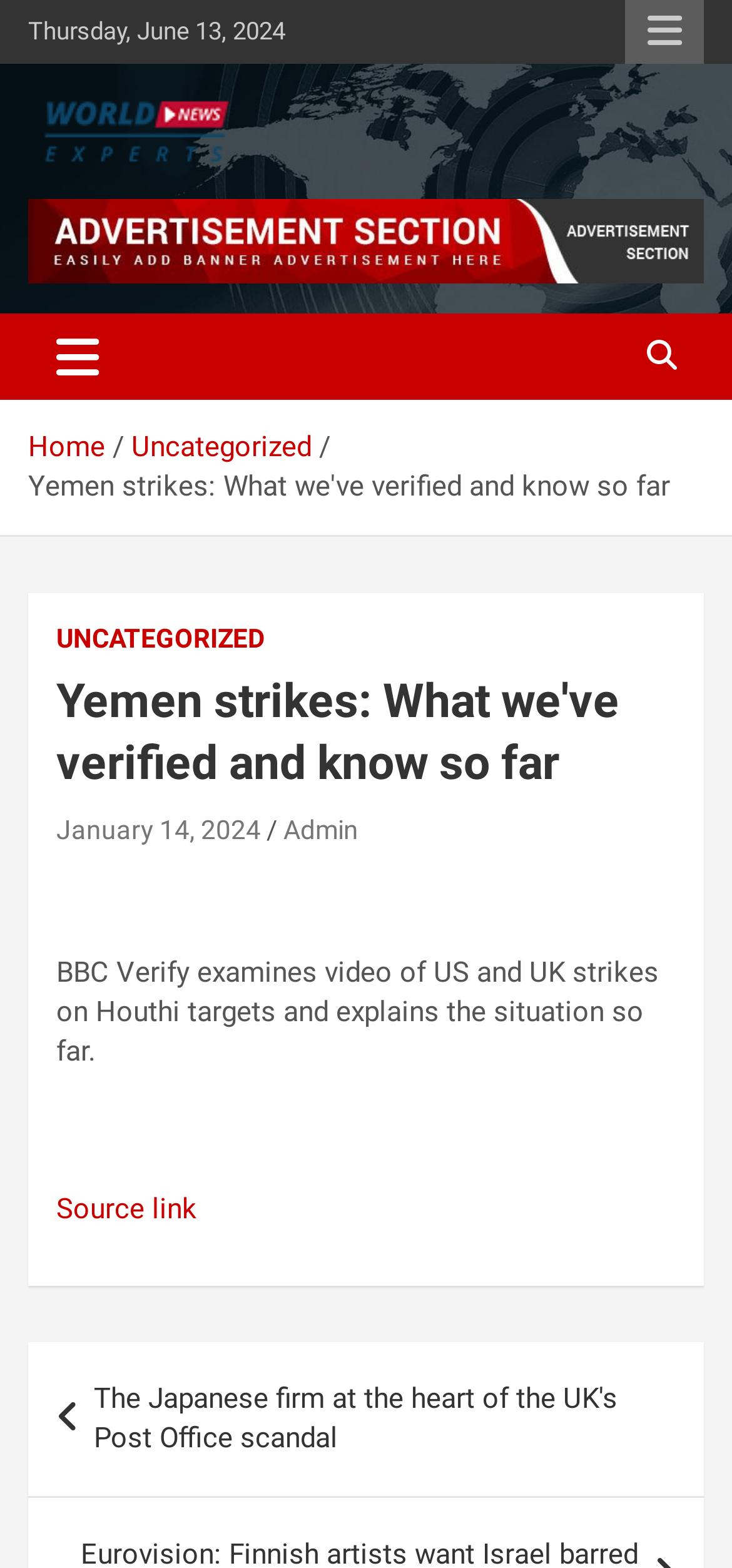Find the bounding box coordinates of the clickable area required to complete the following action: "Toggle navigation".

[0.038, 0.2, 0.174, 0.255]